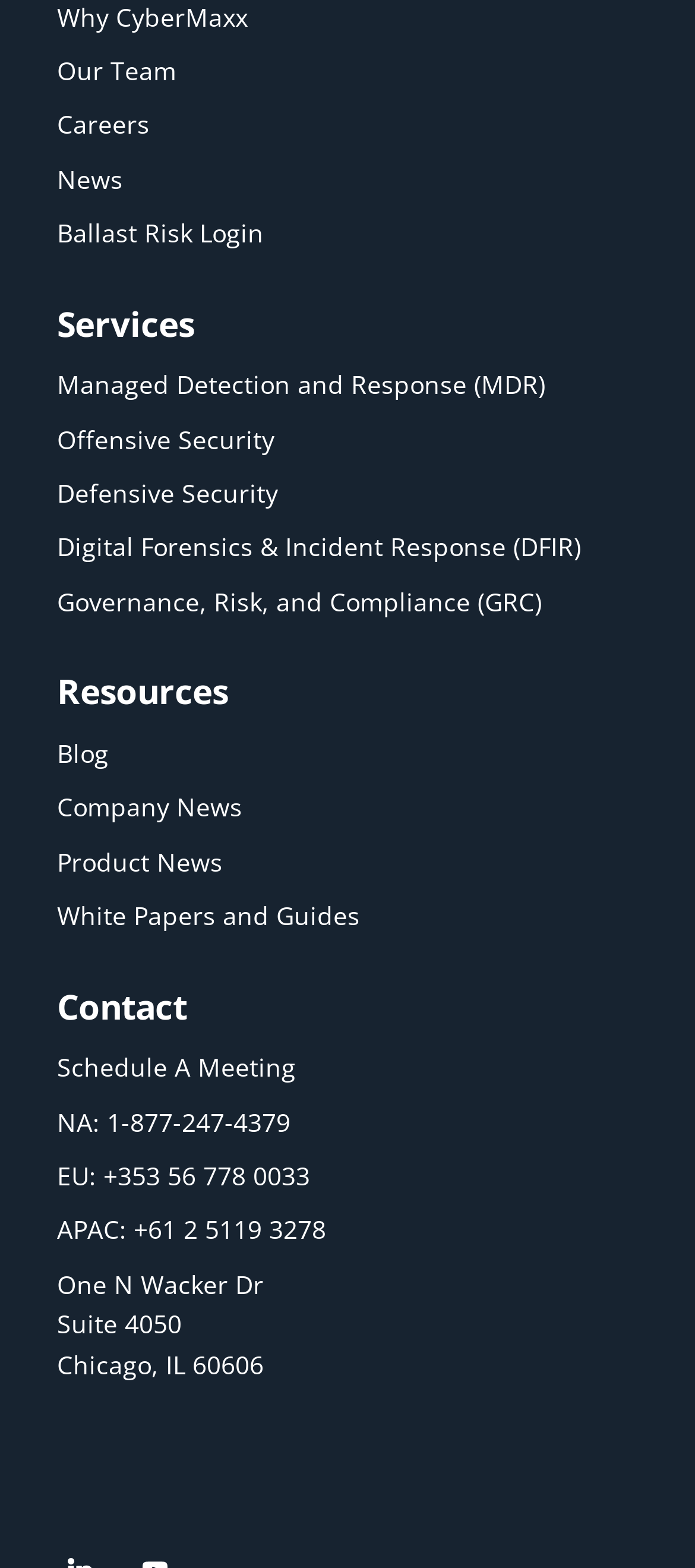Please identify the bounding box coordinates of the region to click in order to complete the given instruction: "Read the company news". The coordinates should be four float numbers between 0 and 1, i.e., [left, top, right, bottom].

[0.082, 0.504, 0.349, 0.526]